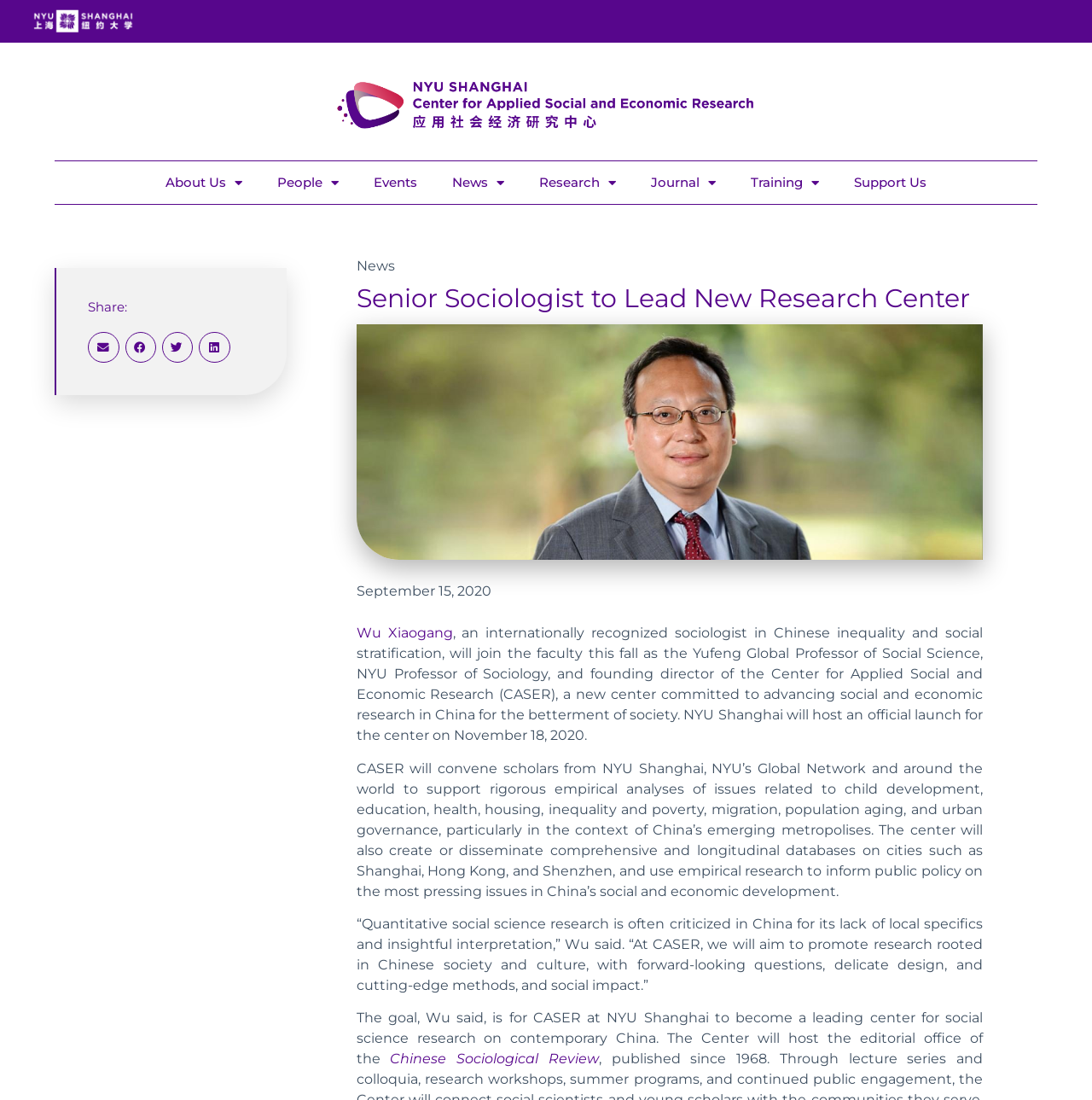Identify the coordinates of the bounding box for the element that must be clicked to accomplish the instruction: "Click on About Us".

[0.152, 0.158, 0.207, 0.173]